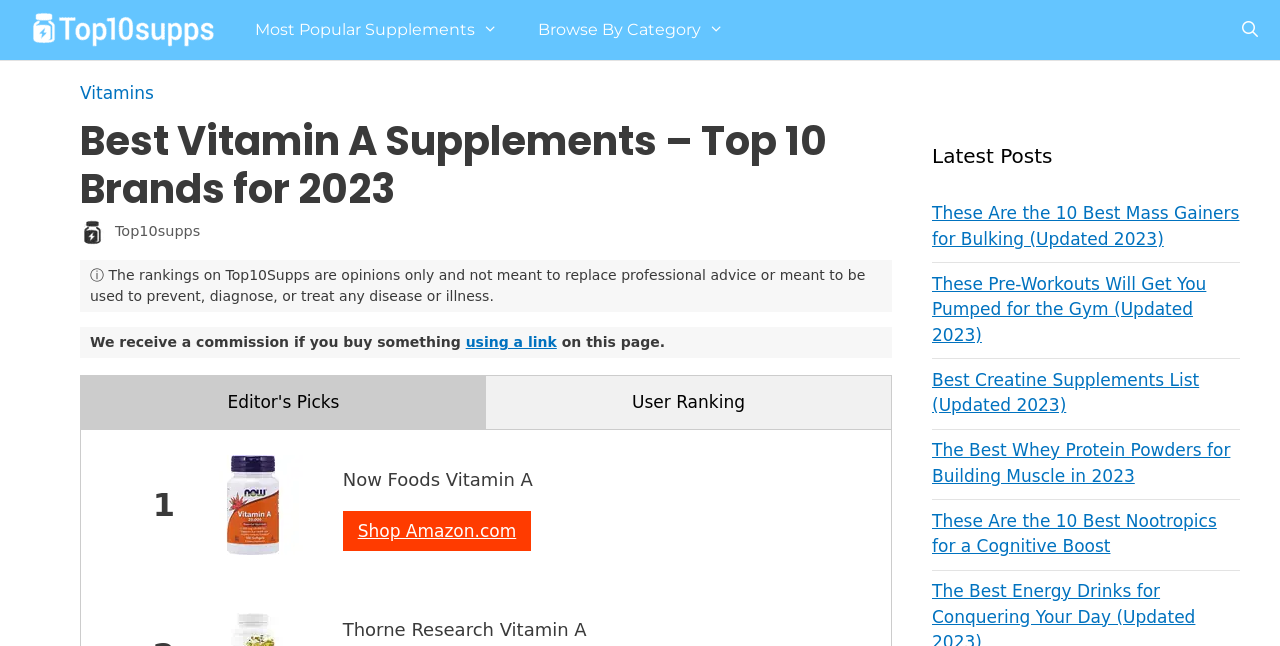Please identify the bounding box coordinates of the element's region that I should click in order to complete the following instruction: "Sign In". The bounding box coordinates consist of four float numbers between 0 and 1, i.e., [left, top, right, bottom].

None